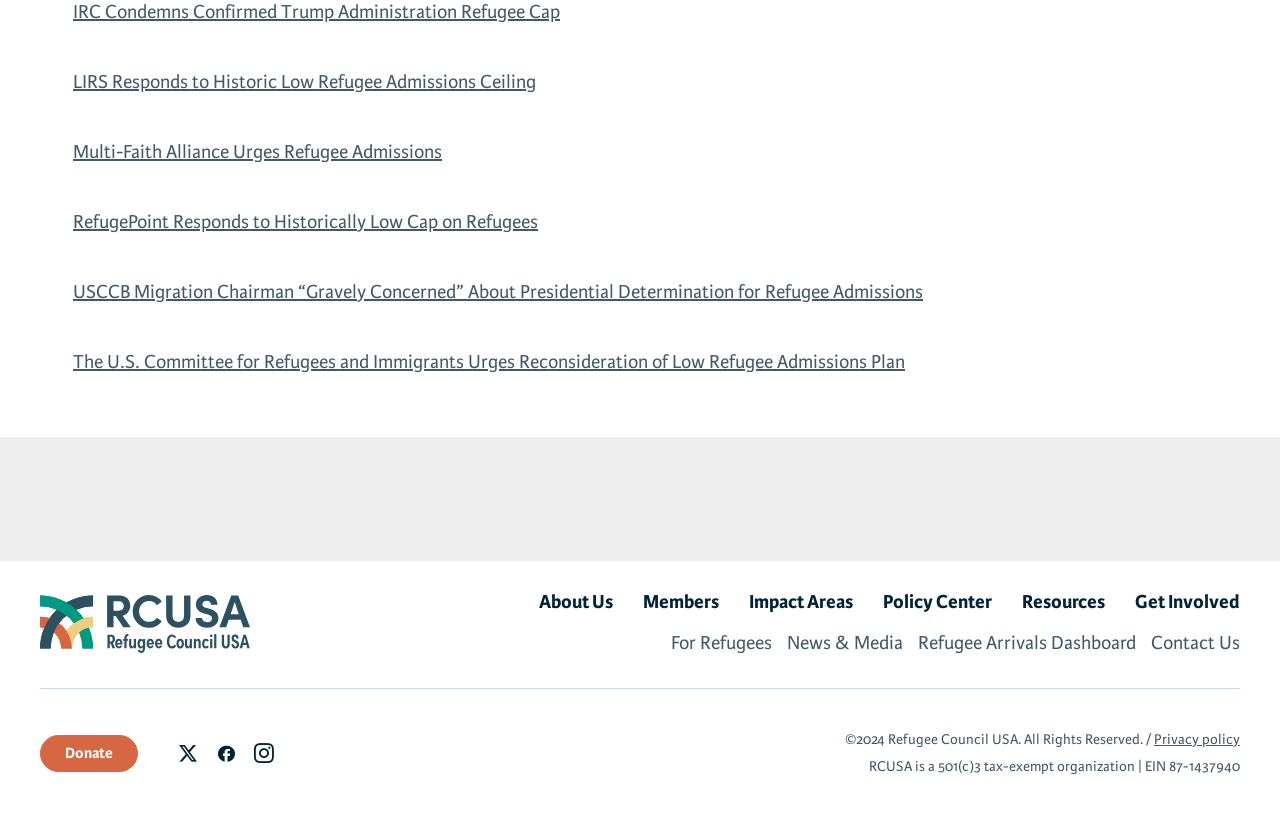What is the organization's tax-exempt status?
Refer to the image and provide a detailed answer to the question.

I found the text 'RCUSA is a 501(c)3 tax-exempt organization' at the bottom of the page, which indicates the organization's tax-exempt status.